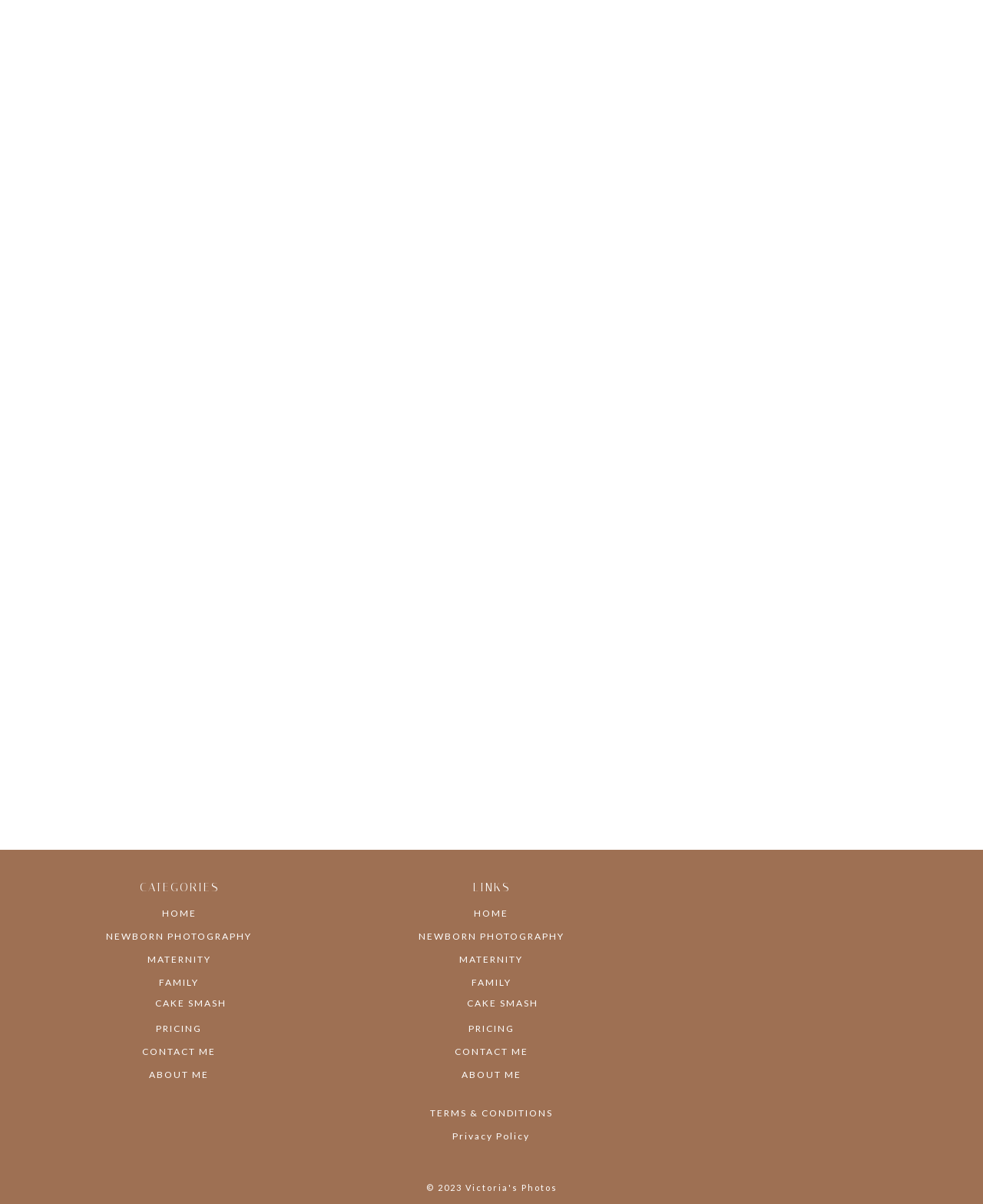Refer to the screenshot and give an in-depth answer to this question: What is the purpose of the 'LINKS' section?

The 'LINKS' section contains multiple links to different pages, such as 'HOME', 'NEWBORN PHOTOGRAPHY', 'MATERNITY', etc. This suggests that the purpose of the 'LINKS' section is to provide navigation to different parts of the website.